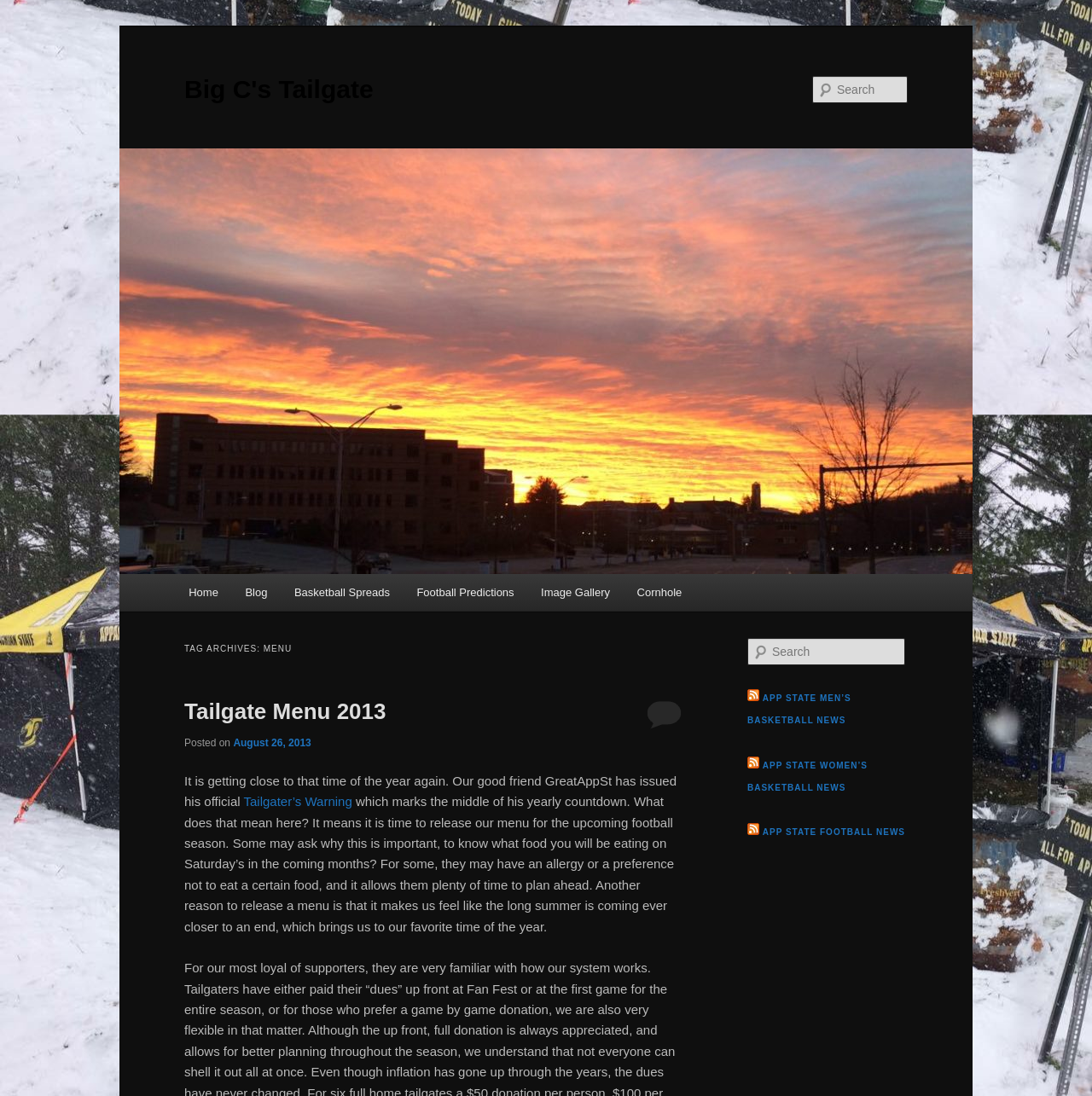Given the description Tailgater’s Warning, predict the bounding box coordinates of the UI element. Ensure the coordinates are in the format (top-left x, top-left y, bottom-right x, bottom-right y) and all values are between 0 and 1.

[0.223, 0.725, 0.322, 0.738]